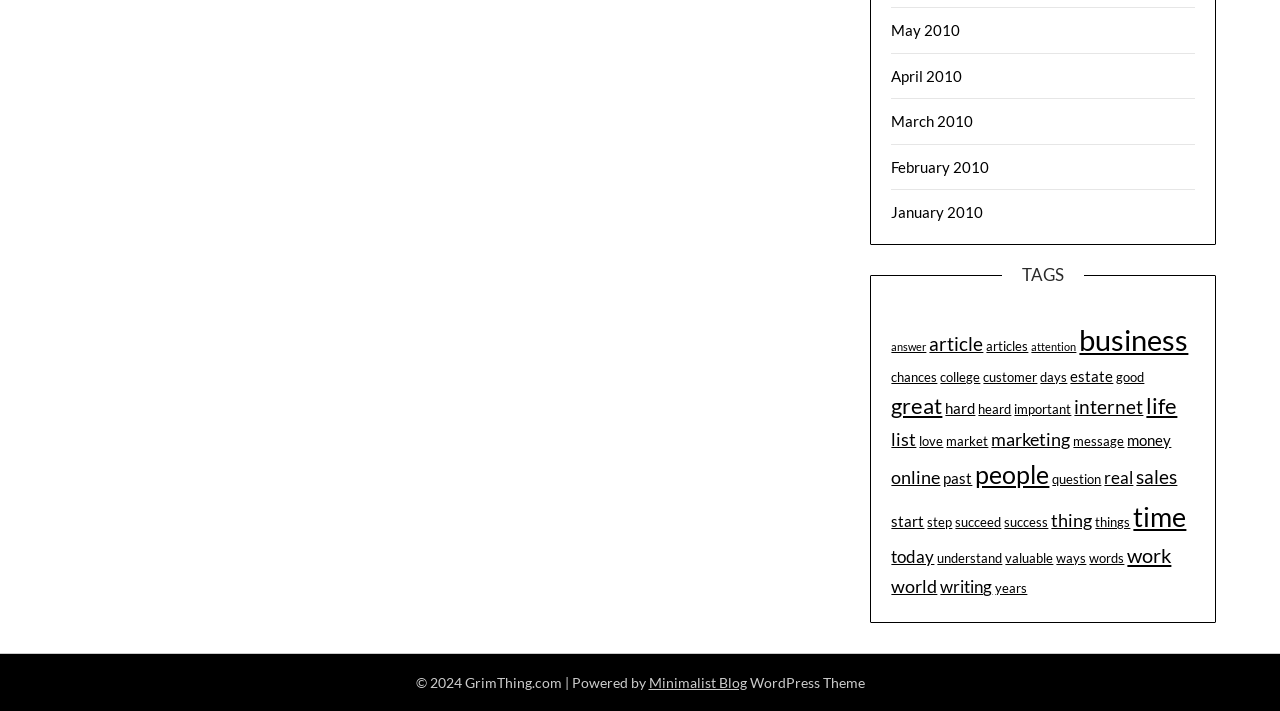Find the bounding box coordinates of the element to click in order to complete the given instruction: "Click the ABOUT US link."

None